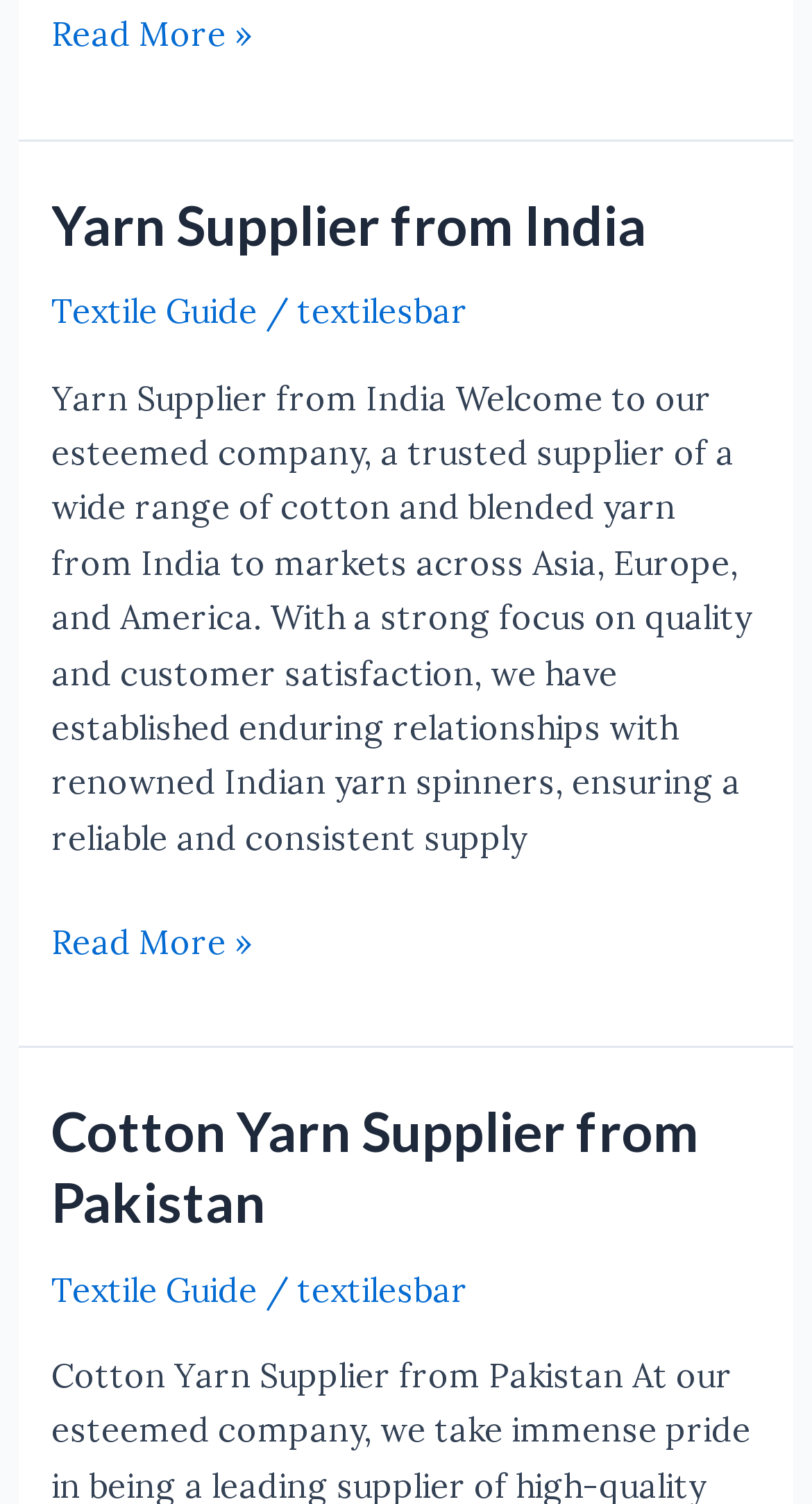Specify the bounding box coordinates of the area to click in order to follow the given instruction: "Learn more about Yarn Supplier from India."

[0.063, 0.608, 0.309, 0.645]